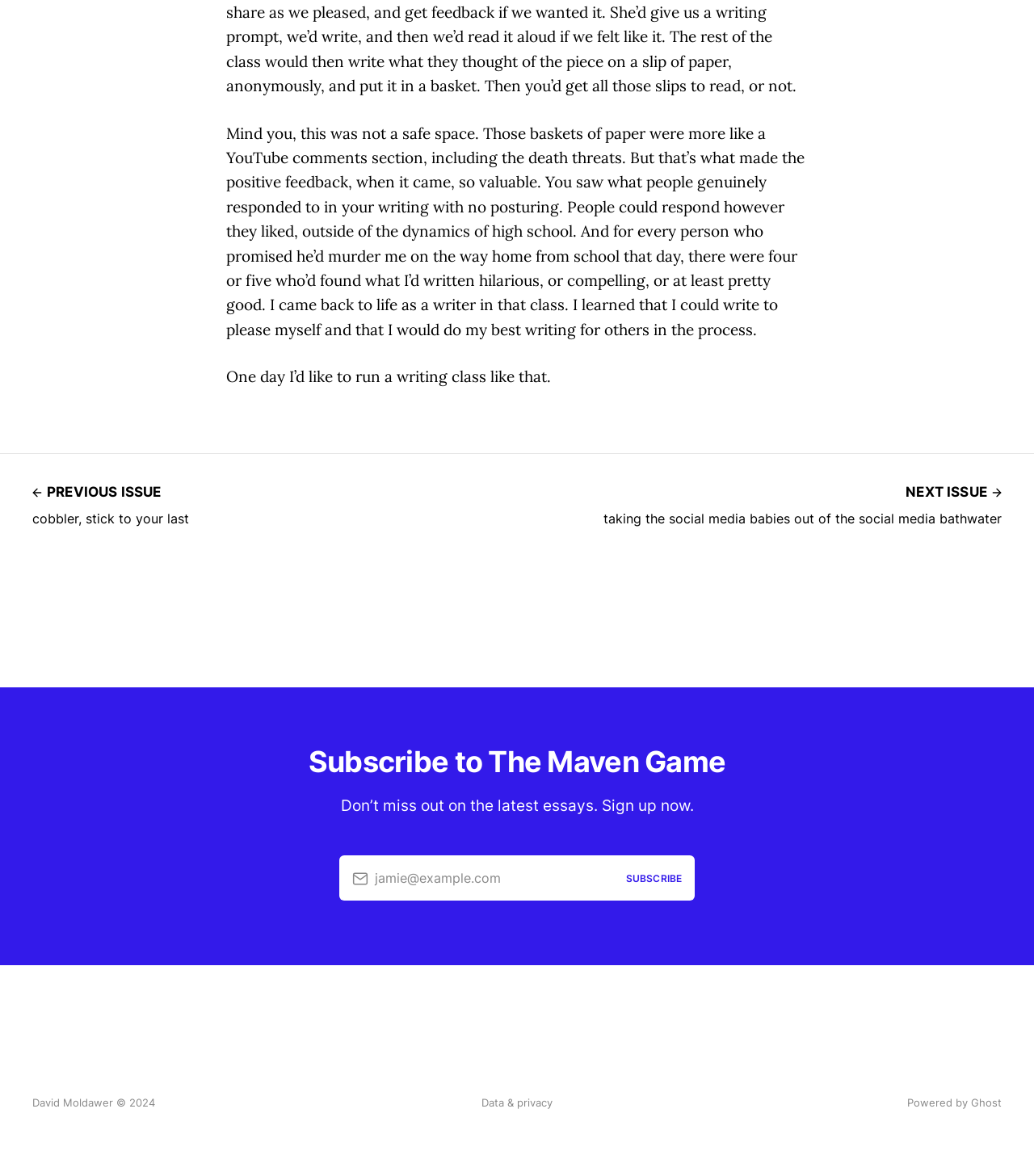Who is the copyright holder of the website?
Please provide a single word or phrase in response based on the screenshot.

David Moldawer